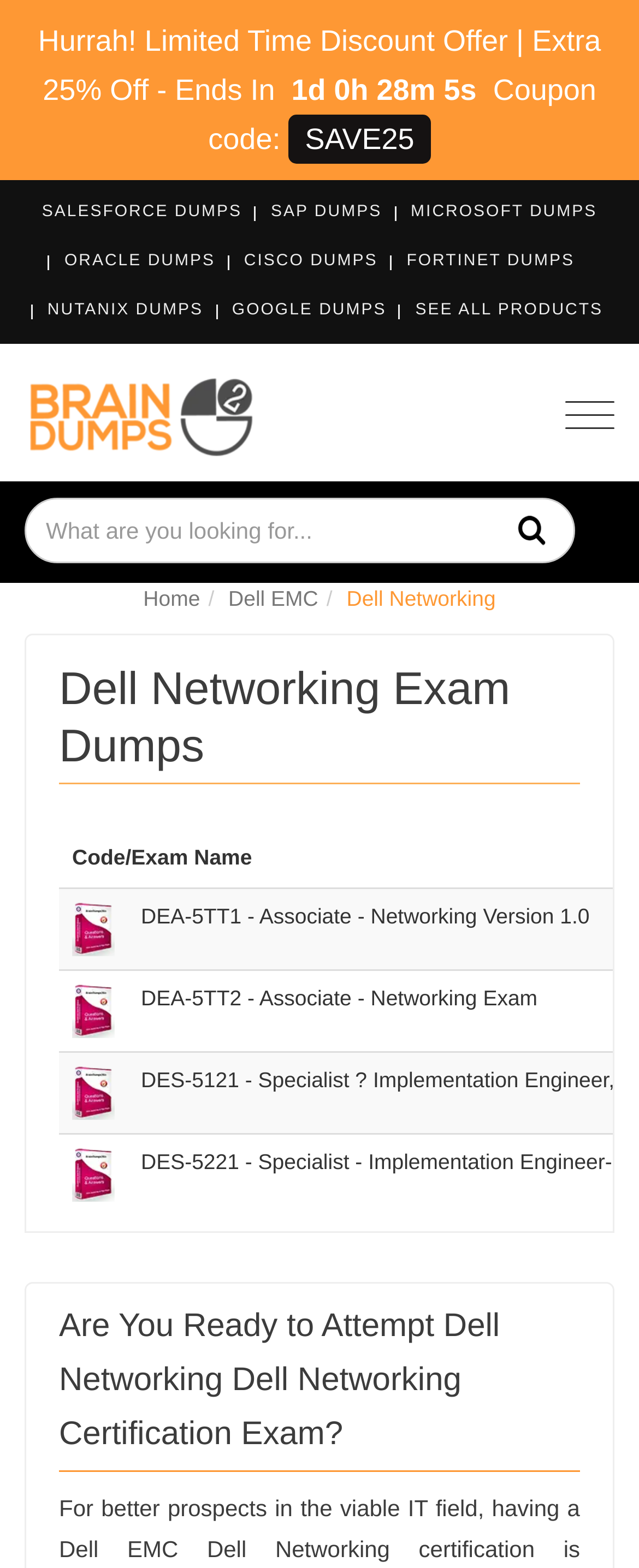Please find the bounding box coordinates of the element that needs to be clicked to perform the following instruction: "Visit About Us page". The bounding box coordinates should be four float numbers between 0 and 1, represented as [left, top, right, bottom].

None